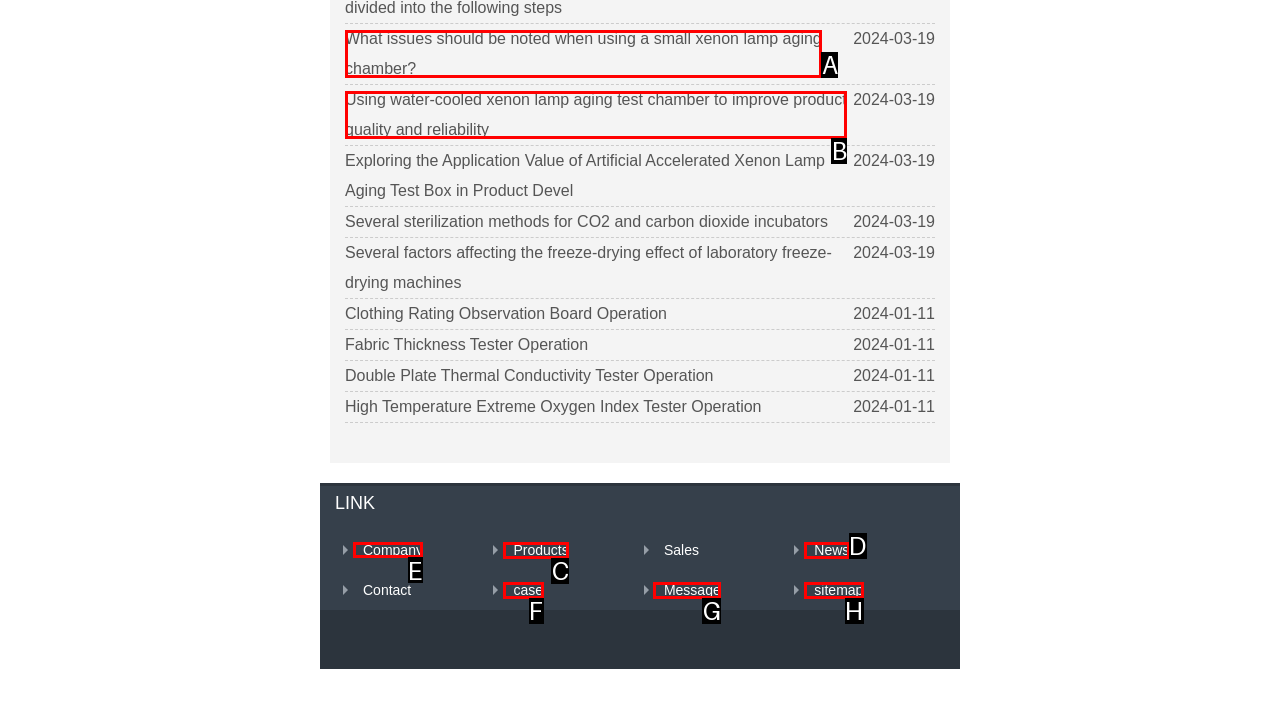Identify the correct choice to execute this task: View company information
Respond with the letter corresponding to the right option from the available choices.

E